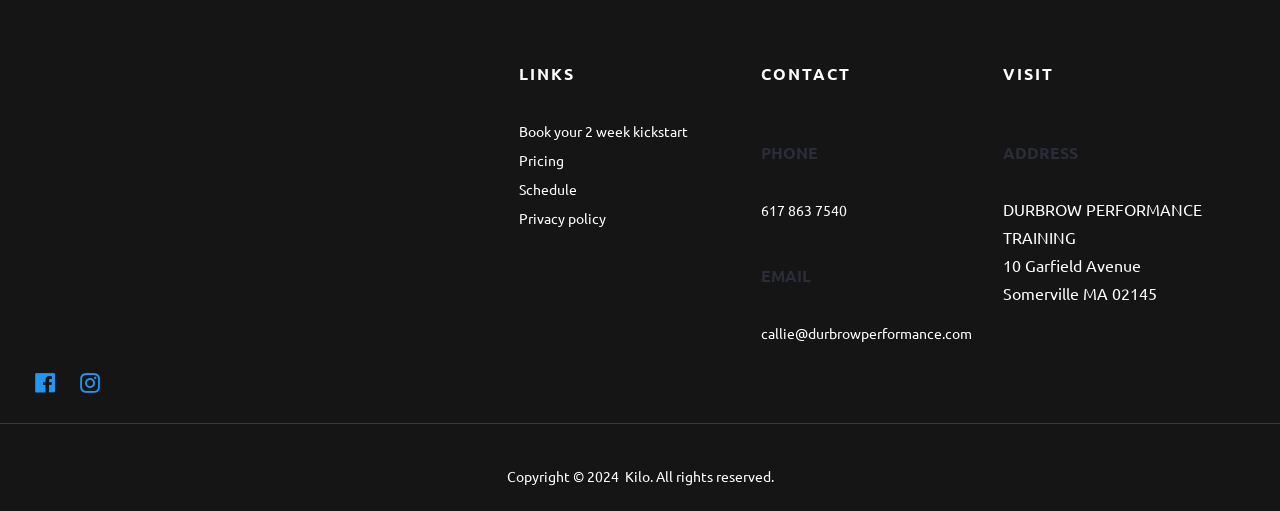Use a single word or phrase to answer the following:
What is the address of DURBROW PERFORMANCE TRAINING?

10 Garfield Avenue Somerville MA 02145